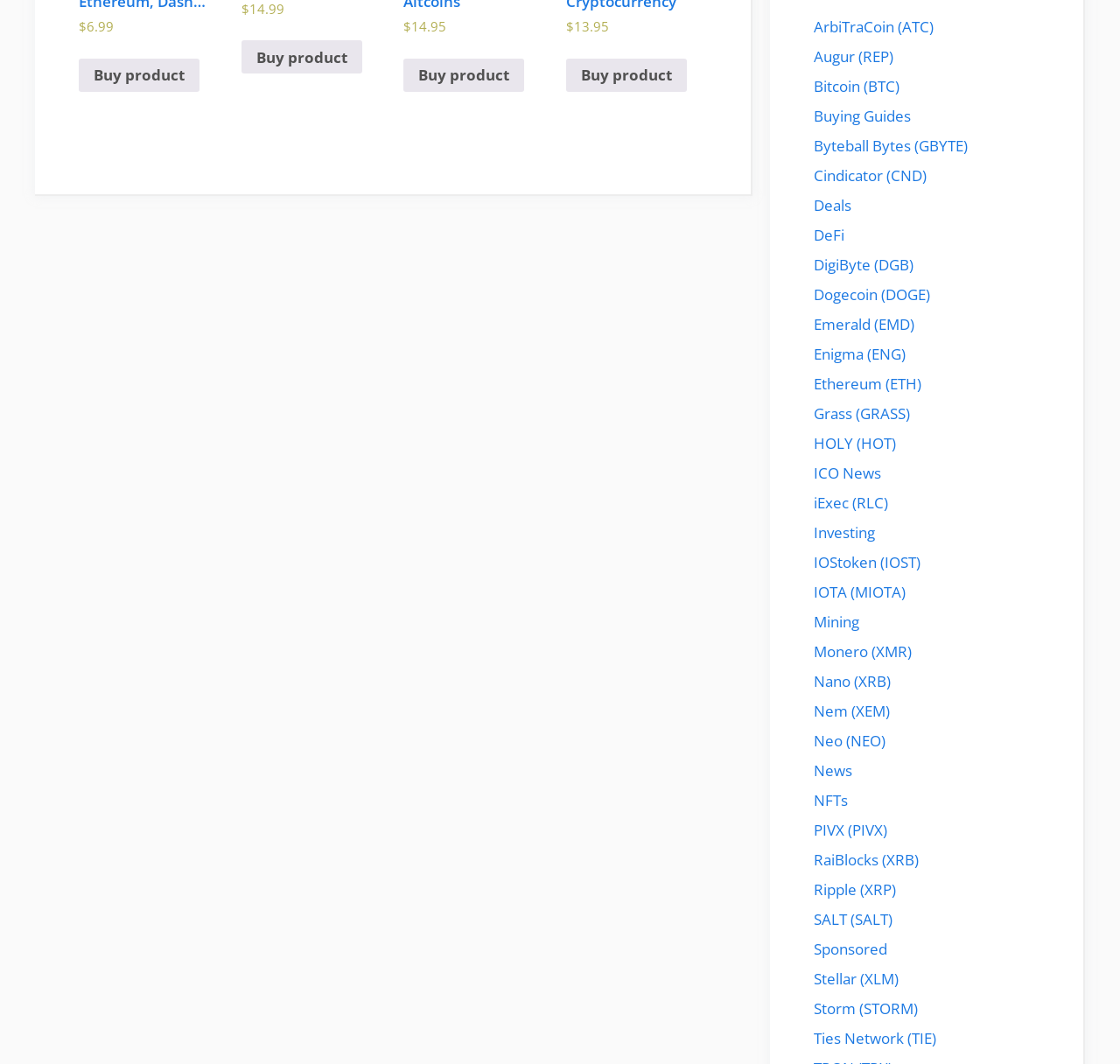Can you give a comprehensive explanation to the question given the content of the image?
How many cryptocurrency links are there?

I counted the number of links starting from 'ArbiTraCoin (ATC)' to 'Ties Network (TIE)' and found that there are 27 links in total. These links are all related to different cryptocurrencies.